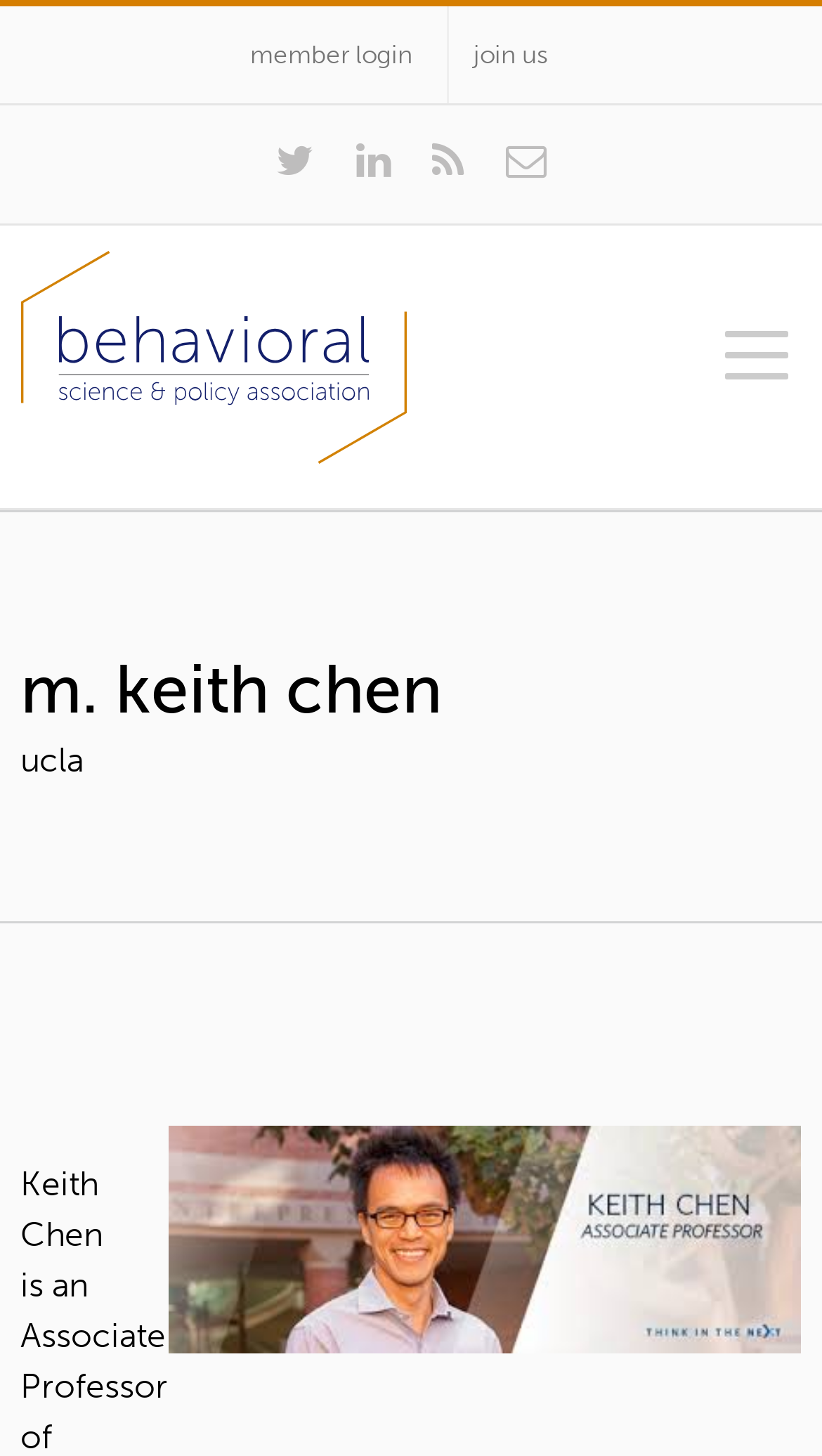What is the institution associated with M. Keith Chen?
Based on the image, please offer an in-depth response to the question.

The StaticText element with the text 'ucla' is located below the heading element with the name 'M. Keith Chen', suggesting that UCLA is the institution associated with M. Keith Chen.